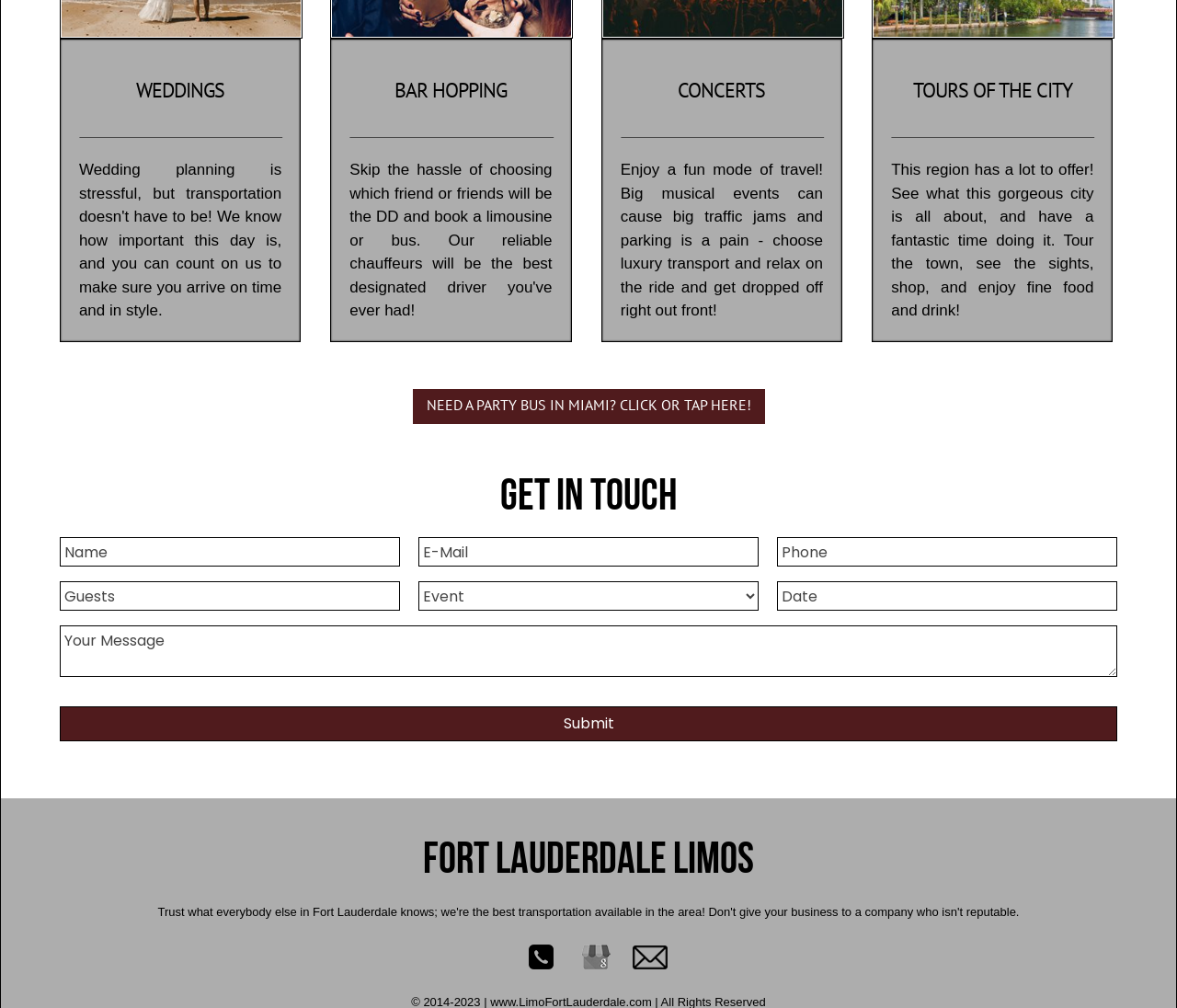Show the bounding box coordinates for the HTML element described as: "parent_node: Date name="date" placeholder=""".

[0.66, 0.577, 0.949, 0.606]